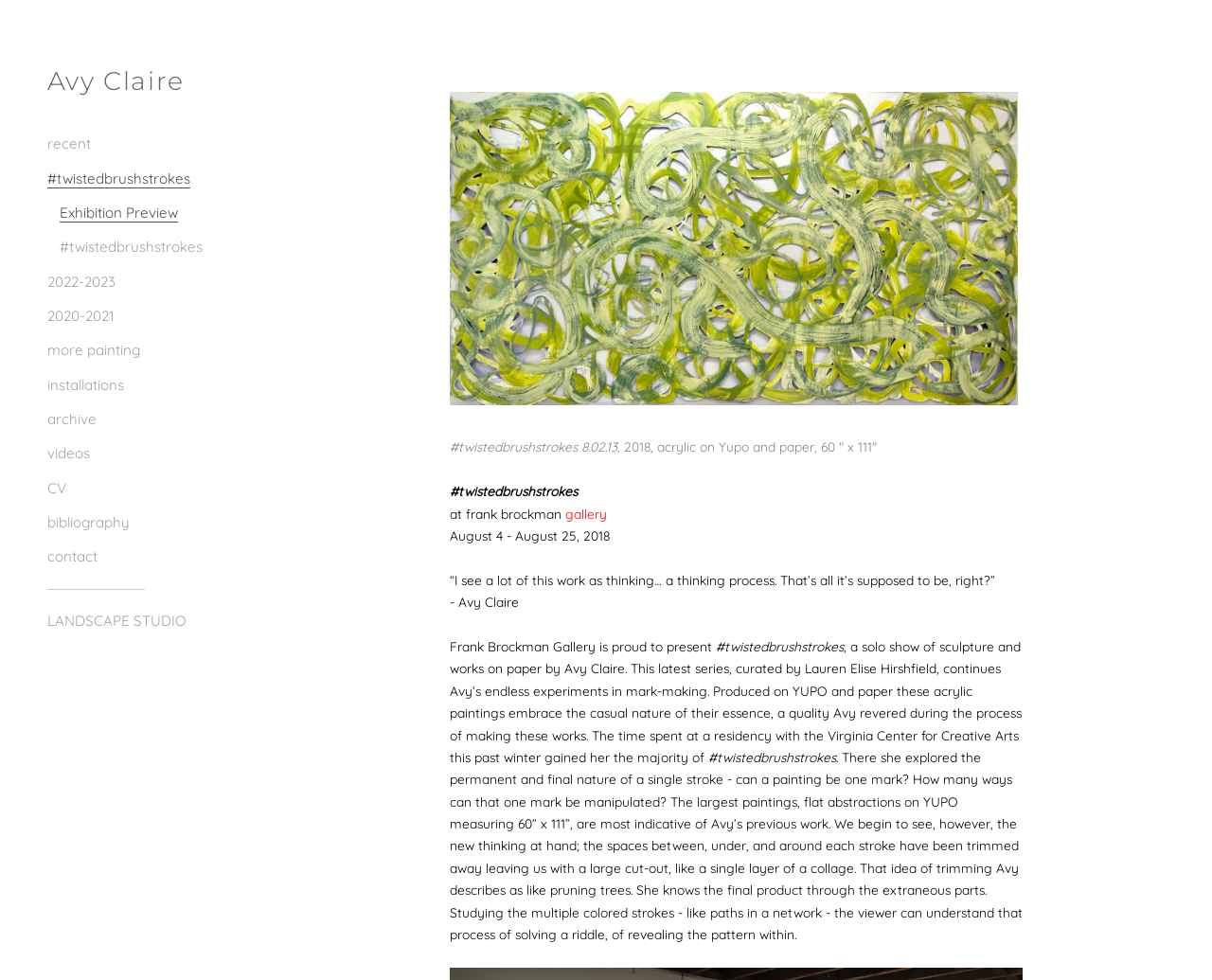Where was the residency program held?
Examine the image closely and answer the question with as much detail as possible.

The residency program was held at the Virginia Center for Creative Arts, which is mentioned in the text describing the artist's experience during the winter residency.